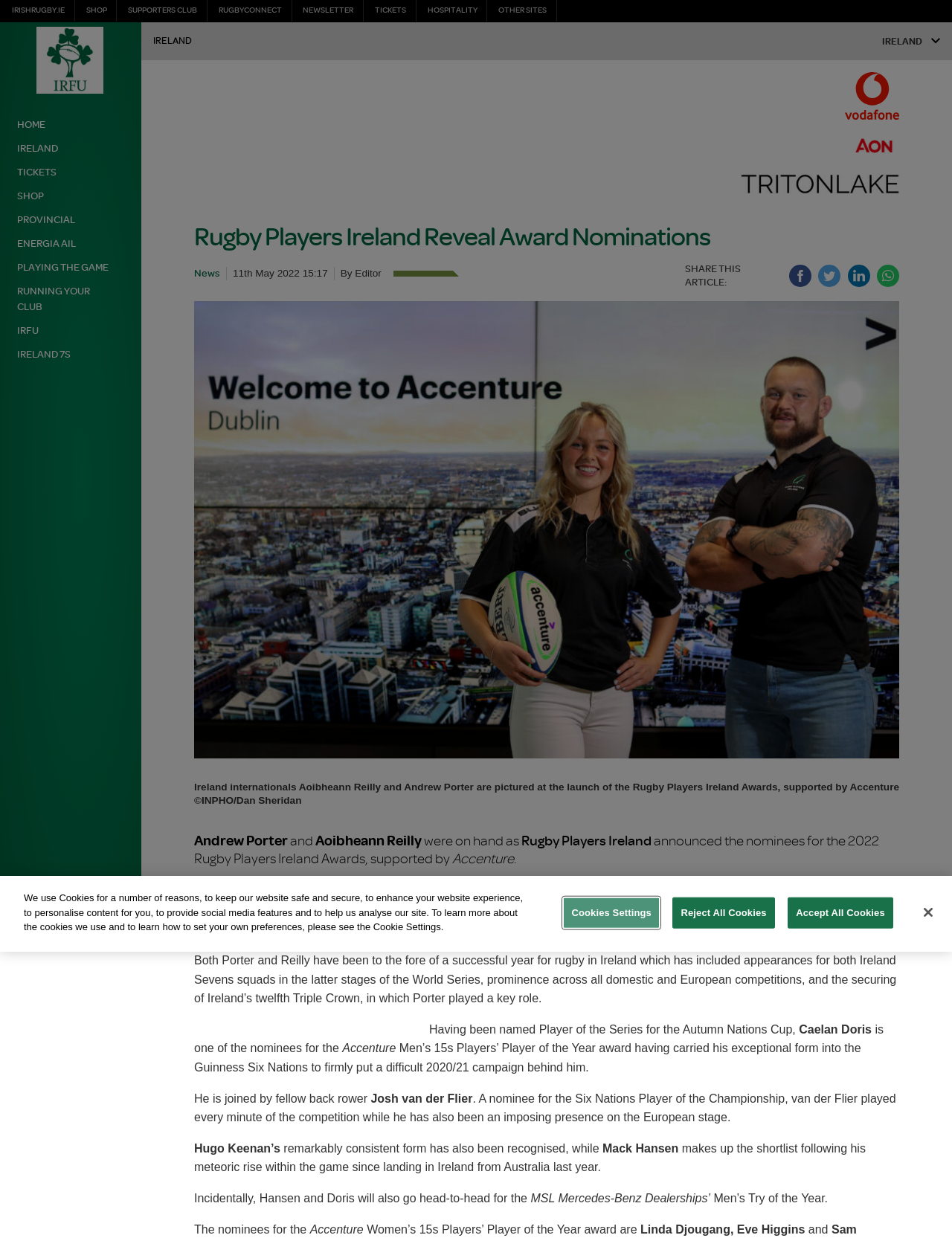Please determine the bounding box coordinates of the area that needs to be clicked to complete this task: 'Click the 'Cookies Settings' button'. The coordinates must be four float numbers between 0 and 1, formatted as [left, top, right, bottom].

[0.933, 0.717, 0.988, 0.759]